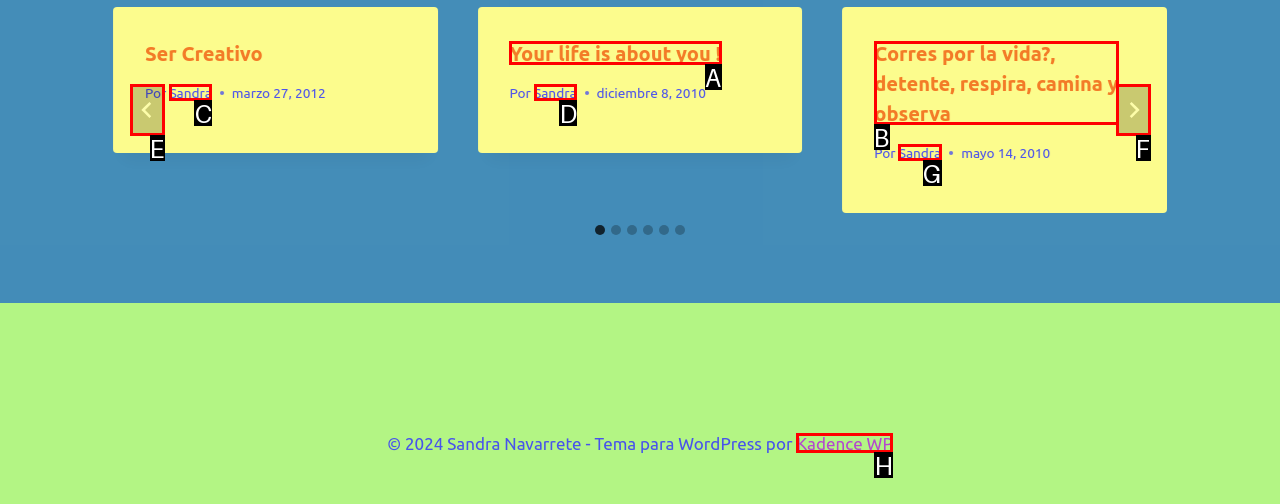Identify the option that best fits this description: Sandra
Answer with the appropriate letter directly.

G